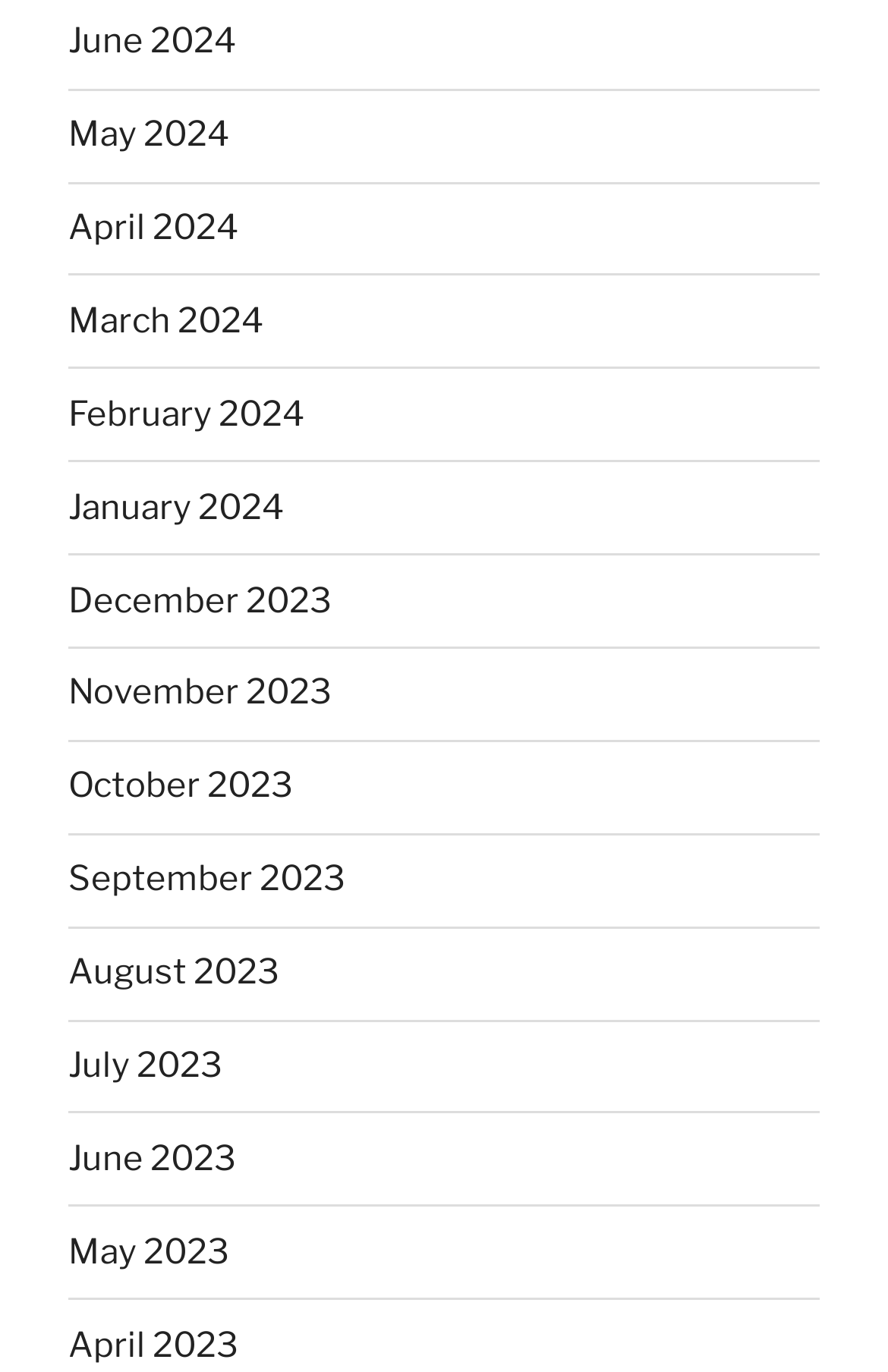Give a one-word or short phrase answer to this question: 
Are the months listed in chronological order?

Yes